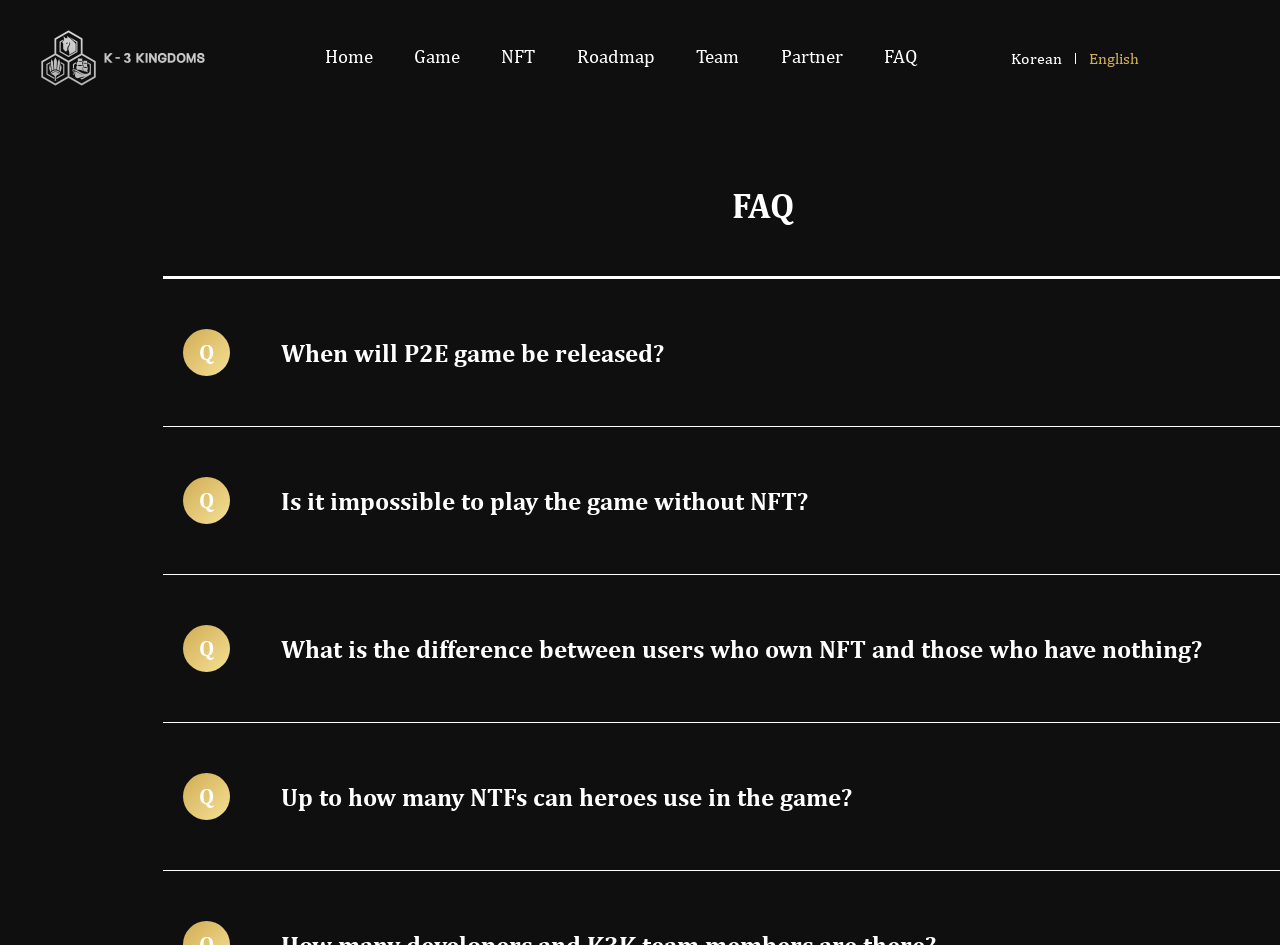Please identify the bounding box coordinates of the area I need to click to accomplish the following instruction: "view roadmap".

[0.451, 0.048, 0.512, 0.071]